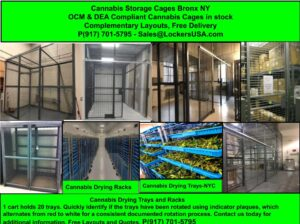Describe all the aspects of the image extensively.

**Caption:** 

This image showcases a variety of cannabis storage solutions available in the Bronx, NY. The upper section features prominent cannabis storage cages that comply with OCM and DEA regulations, essential for both retail and medical dispensaries. Complementary layouts and free consultations are offered, highlighting a commitment to customer service. 

The lower part of the image presents specialized cannabis drying racks, designed to maximize efficiency in drying processes. It includes a close-up view of drying trays that can hold 20 trays each, ideal for managing large quantities of cannabis with ease. The image emphasizes the importance of compliance and practicality for dispensaries aiming to streamline their operations. 

For inquiries, interested parties are encouraged to reach out via the provided phone number or email address, ensuring they receive prompt assistance for all their cannabis storage needs.